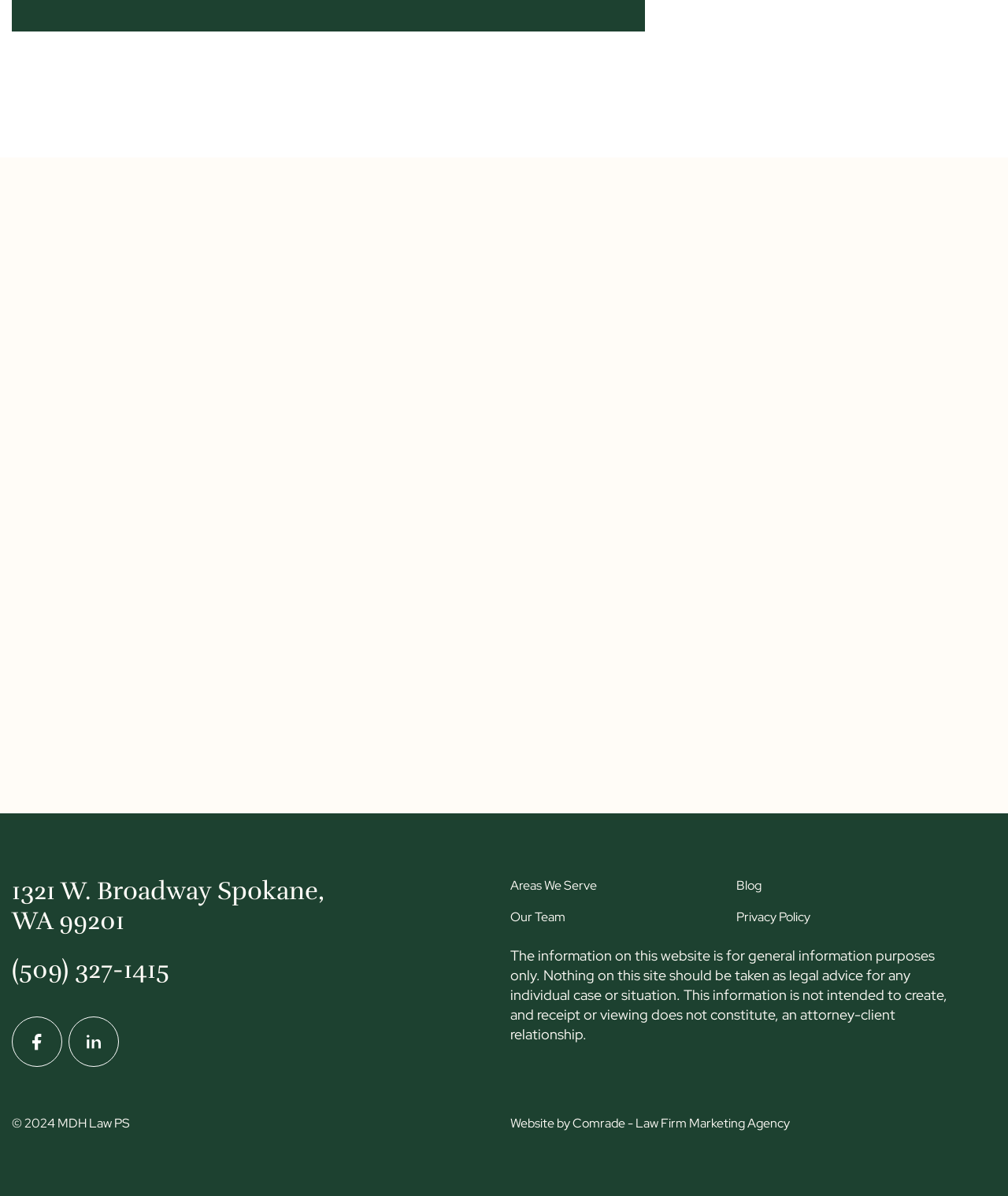For the following element description, predict the bounding box coordinates in the format (top-left x, top-left y, bottom-right x, bottom-right y). All values should be floating point numbers between 0 and 1. Description: Law Firm Marketing Agency

[0.63, 0.932, 0.784, 0.947]